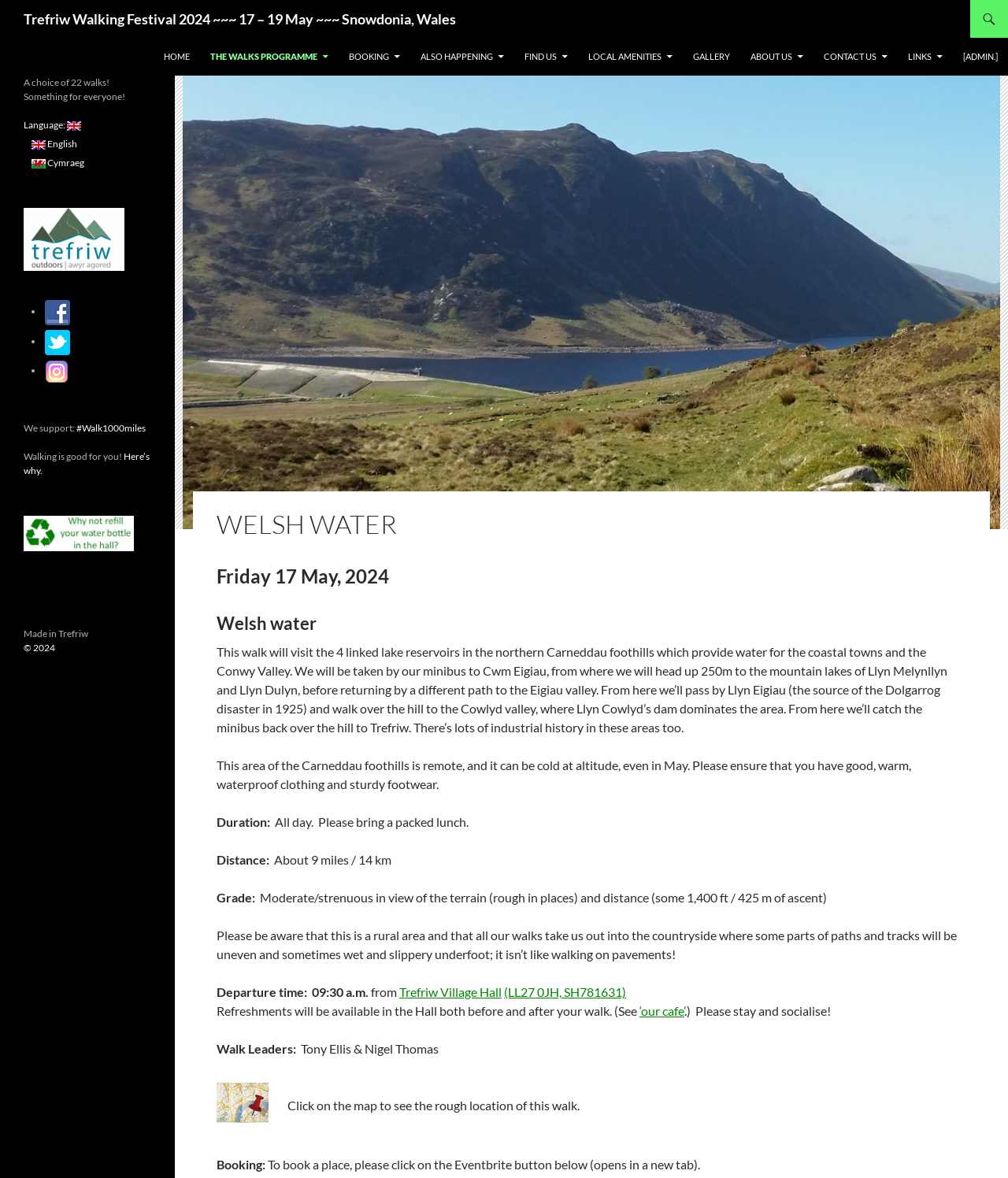Offer a detailed explanation of the webpage layout and contents.

The webpage is about the Trefriw Walking Festival 2024, which will take place from May 17 to 19 in Snowdonia, Wales. At the top of the page, there is a heading with the festival's name, dates, and location. Below this, there is a link to skip to the content.

The main navigation menu is located at the top right of the page, with links to various sections such as "Home", "The Walks Programme", "Booking", and more. 

The main content of the page is divided into two sections. The first section describes a specific walk, including its duration, distance, grade, and departure time. There is also a description of the walk, which mentions the industrial history of the area and the need for warm and waterproof clothing. 

Below this, there is a section with a heading "A choice of 22 walks! Something for everyone!" followed by a complementary section with a menu icon and links to social media platforms such as Facebook, Twitter, and Instagram.

At the bottom of the page, there are some additional links and text, including a statement about the benefits of walking and a link to a page explaining why walking is good for you. There is also a mention of the festival's support for the #Walk1000miles initiative and a "Made in Trefriw" logo. Finally, there is a copyright notice at the very bottom of the page.